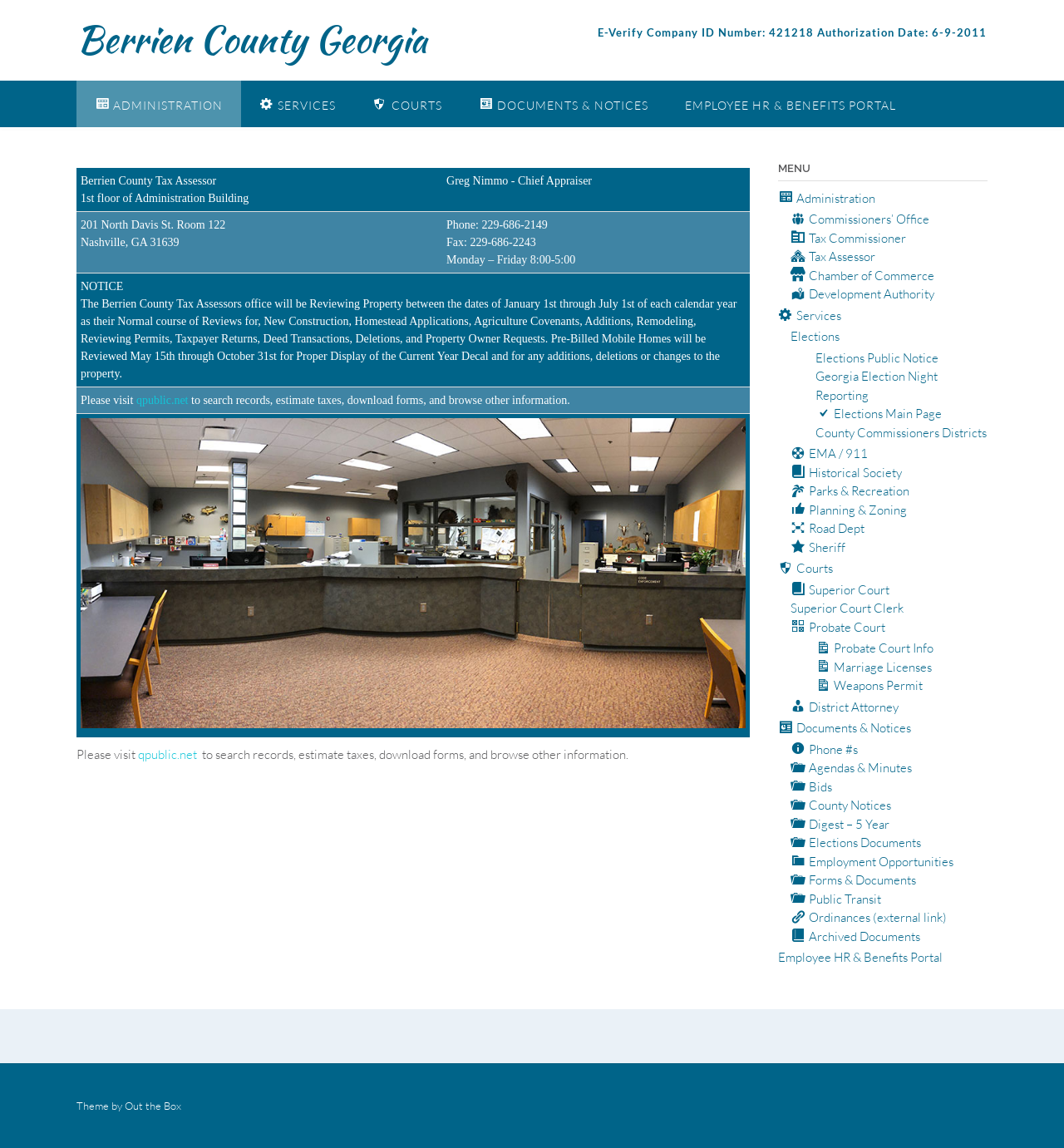Answer the question using only one word or a concise phrase: What is the purpose of the Berrien County Tax Assessor's office?

Reviewing property